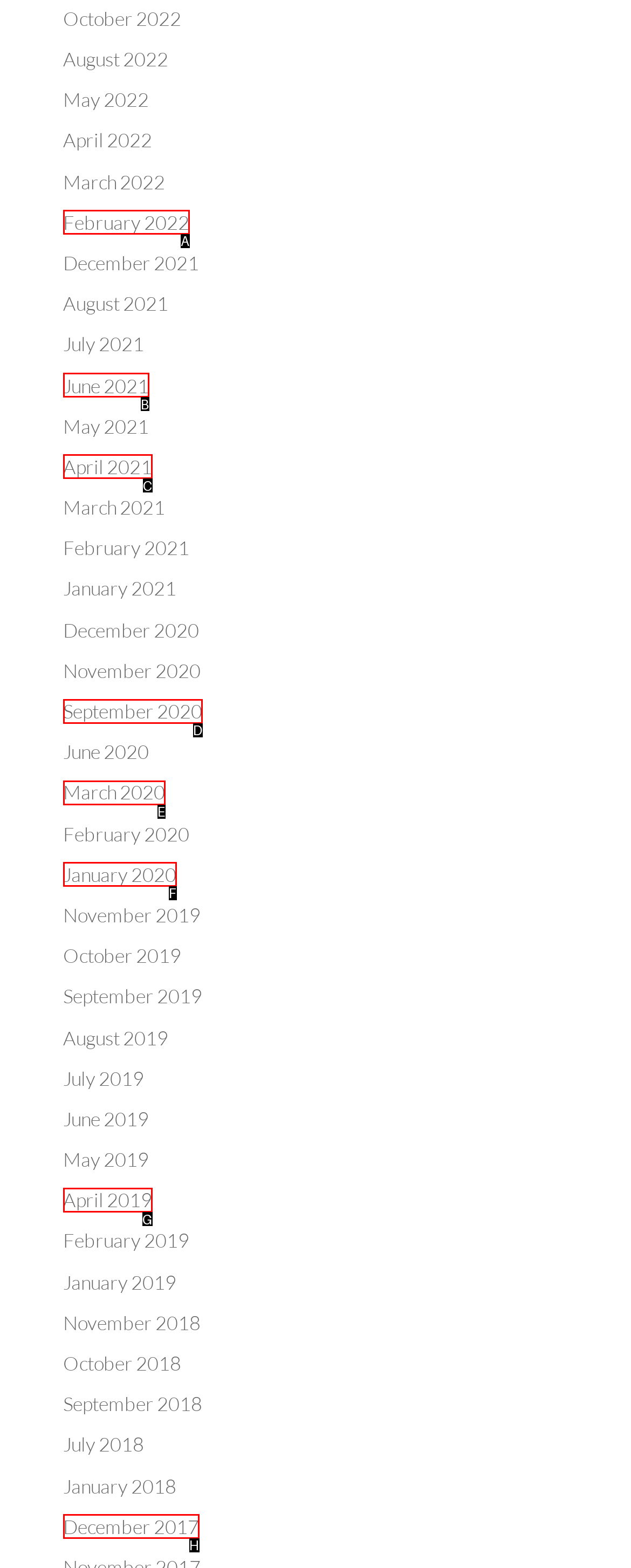Based on the description: April 2021, select the HTML element that fits best. Provide the letter of the matching option.

C